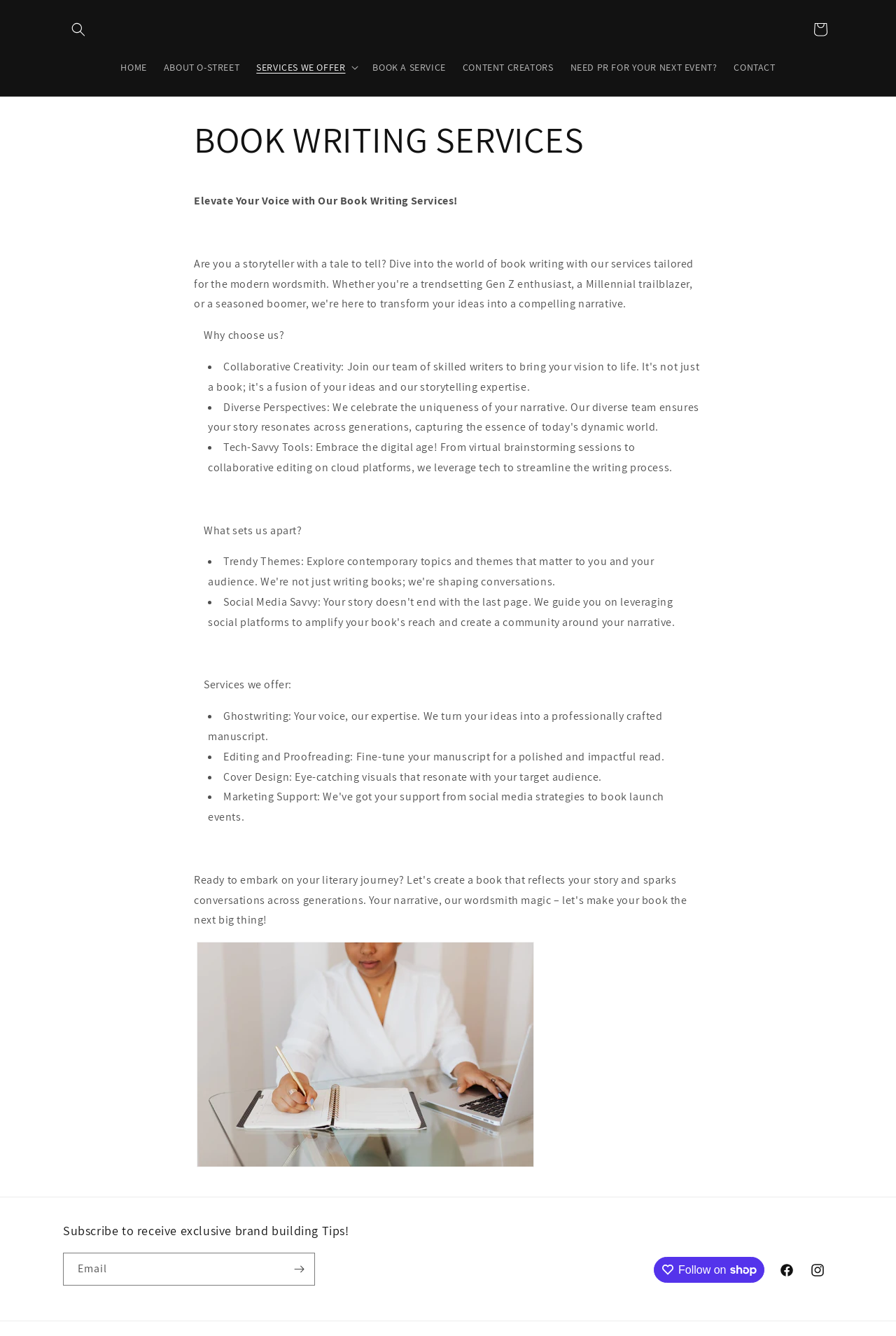Determine the bounding box coordinates of the UI element that matches the following description: "Cart". The coordinates should be four float numbers between 0 and 1 in the format [left, top, right, bottom].

[0.898, 0.01, 0.933, 0.034]